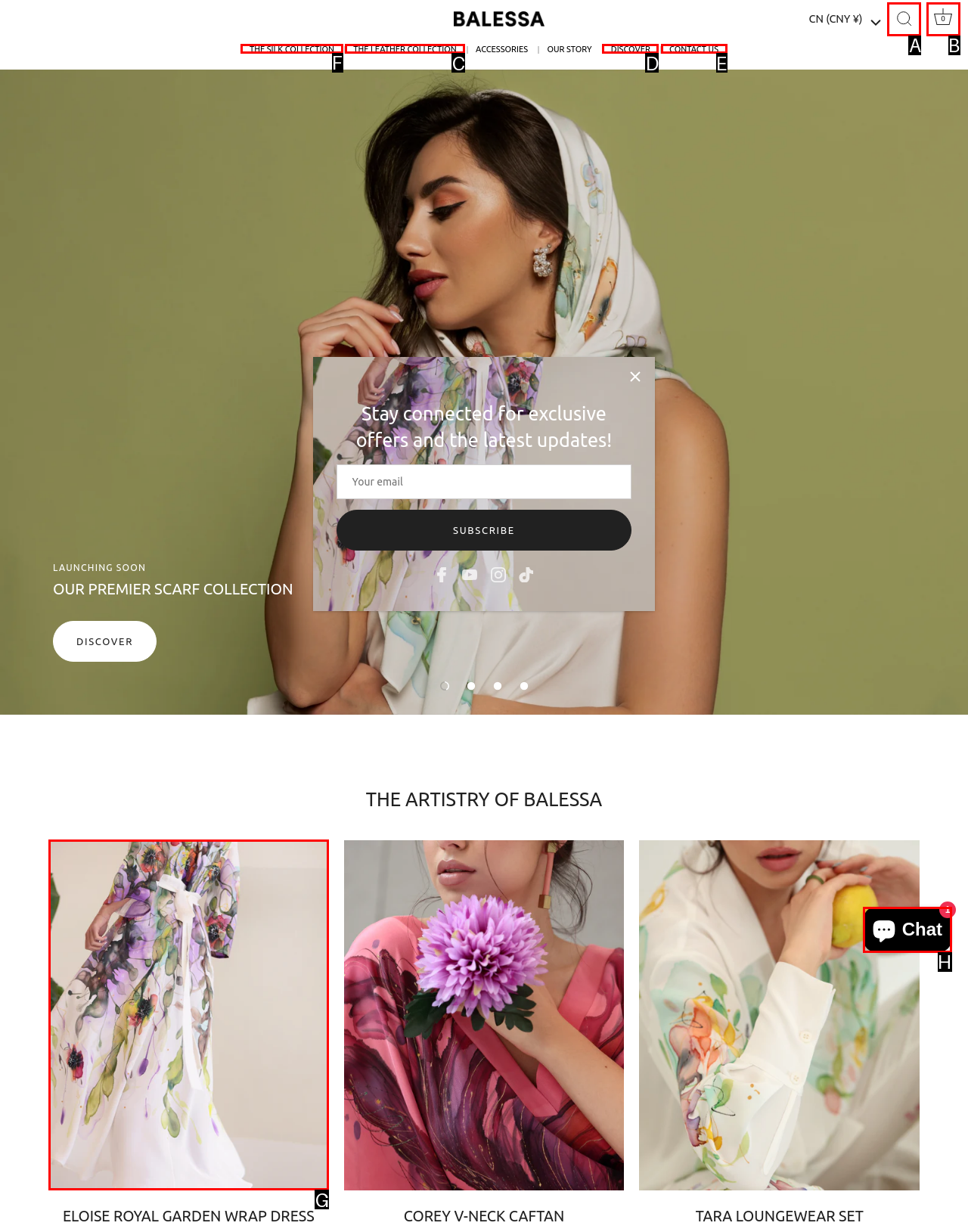Select the correct option from the given choices to perform this task: Explore the silk collection. Provide the letter of that option.

F